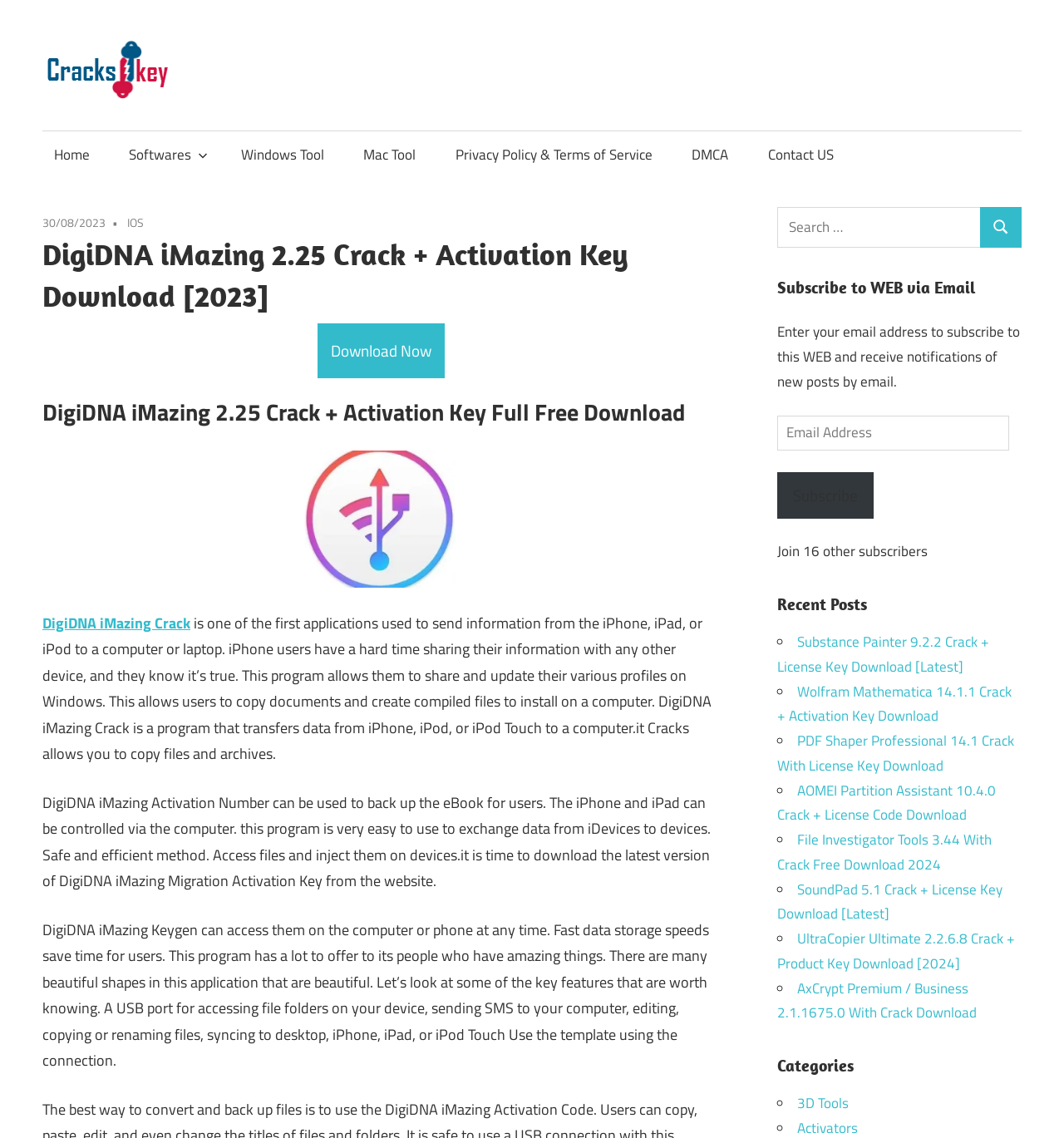Please give the bounding box coordinates of the area that should be clicked to fulfill the following instruction: "Read the 'DigiDNA iMazing 2.25 Crack + Activation Key Full Free Download' article". The coordinates should be in the format of four float numbers from 0 to 1, i.e., [left, top, right, bottom].

[0.04, 0.347, 0.677, 0.376]